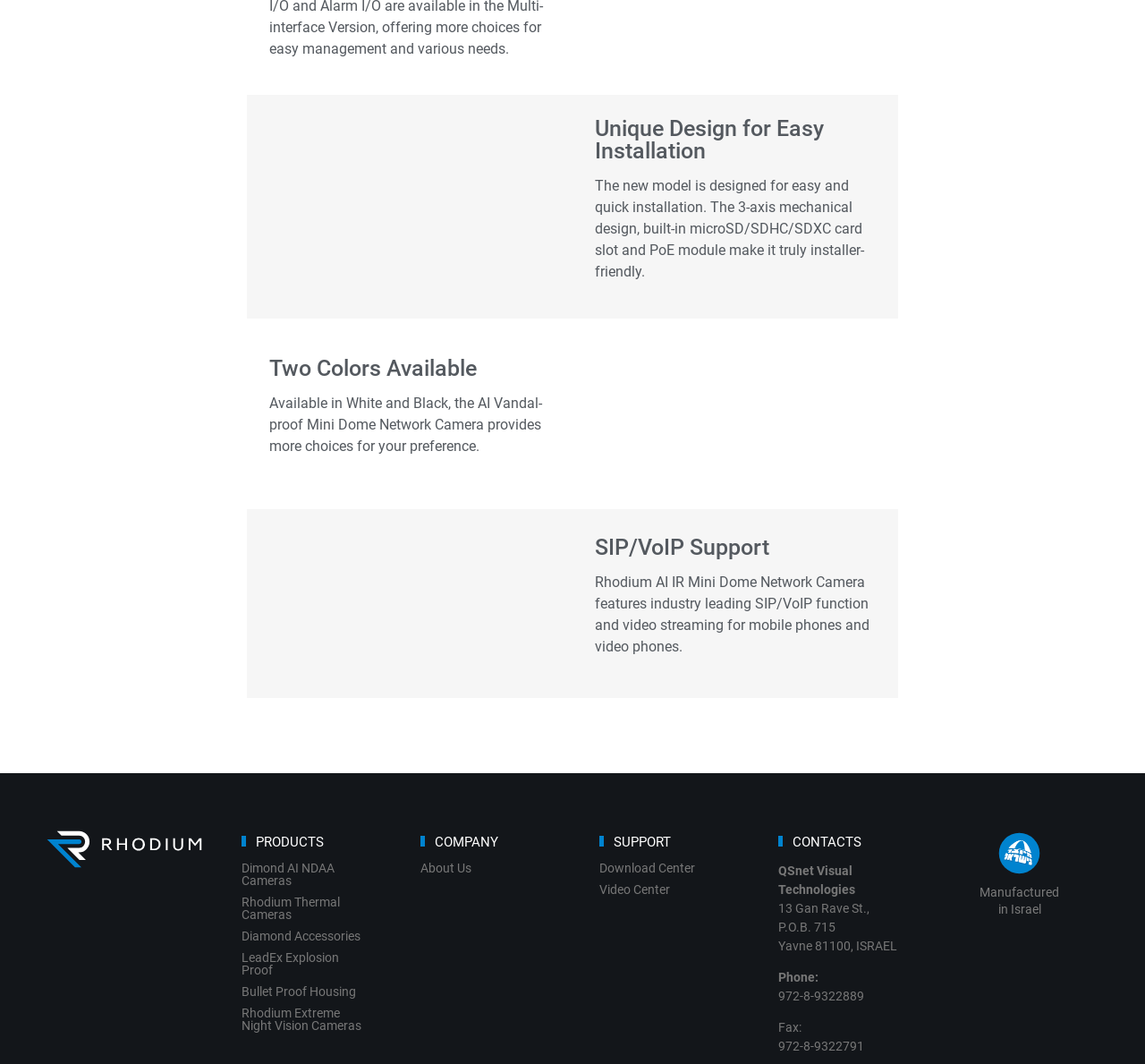Indicate the bounding box coordinates of the element that needs to be clicked to satisfy the following instruction: "Click on the 'About Us' link". The coordinates should be four float numbers between 0 and 1, i.e., [left, top, right, bottom].

[0.367, 0.81, 0.412, 0.83]